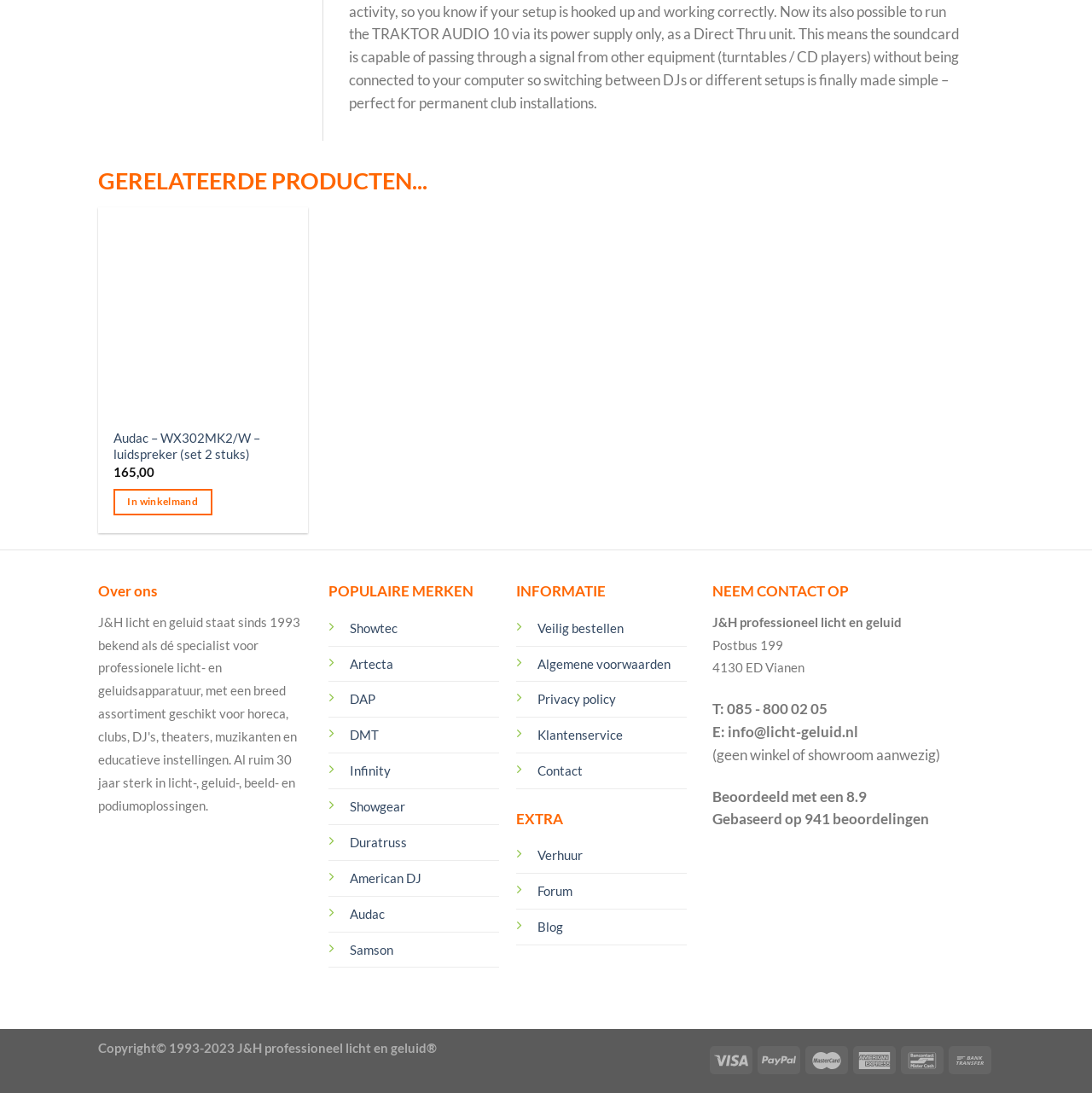Please determine the bounding box coordinates of the element to click on in order to accomplish the following task: "Contact J&H professioneel licht en geluid". Ensure the coordinates are four float numbers ranging from 0 to 1, i.e., [left, top, right, bottom].

[0.652, 0.661, 0.786, 0.678]